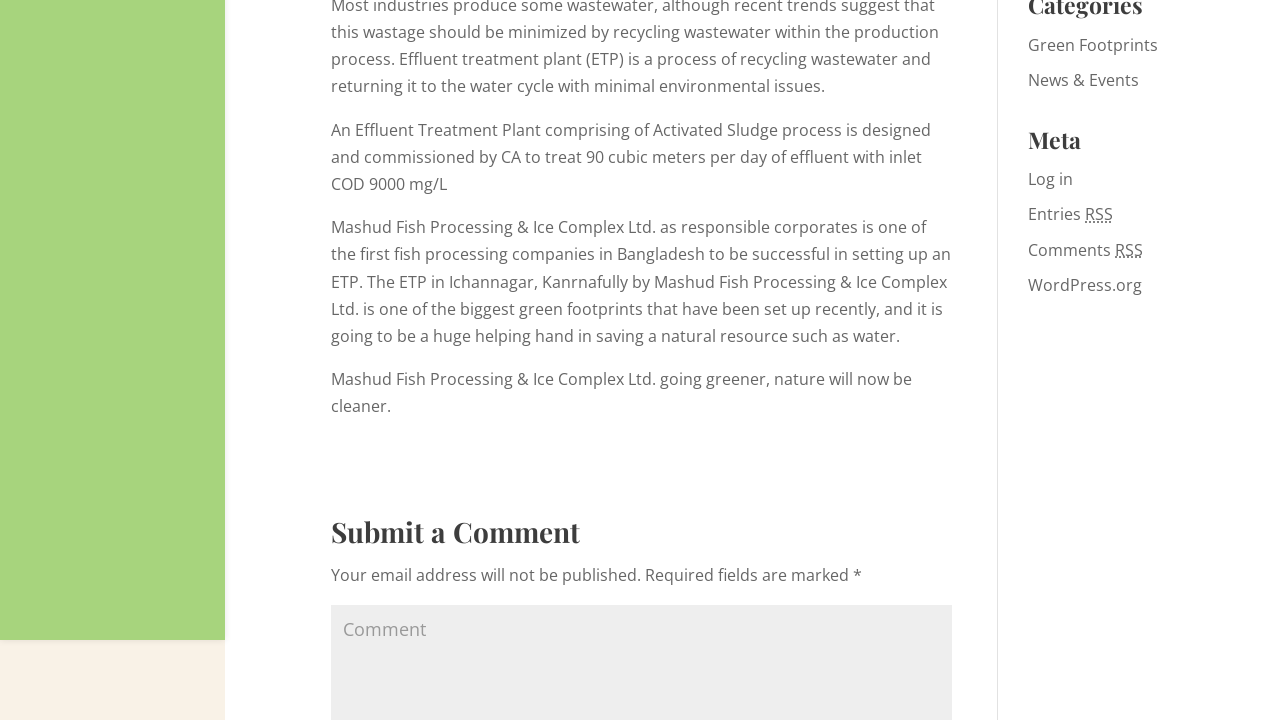Given the following UI element description: "Products", find the bounding box coordinates in the webpage screenshot.

None